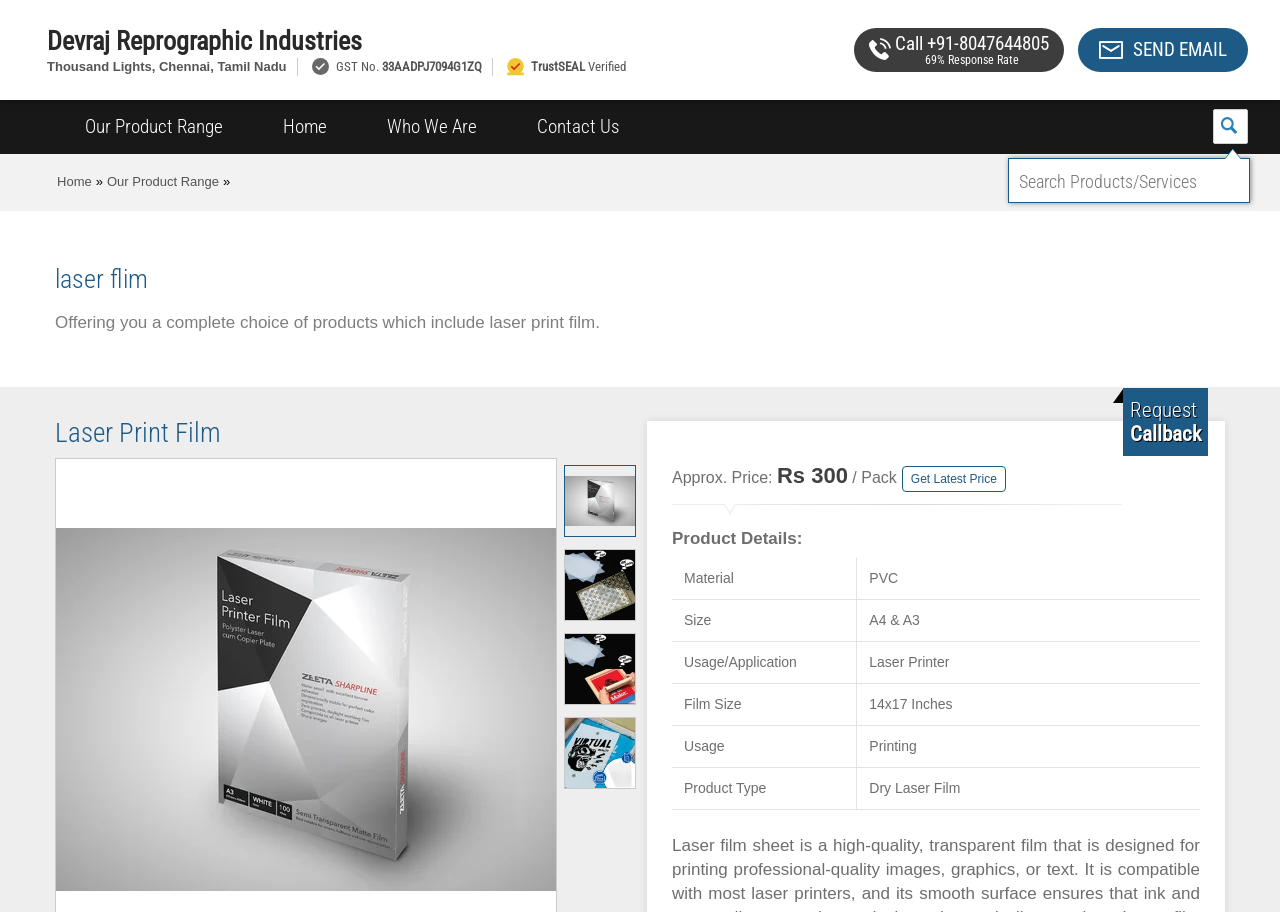Identify the bounding box of the UI element that matches this description: "Contact Us".

[0.434, 0.11, 0.554, 0.169]